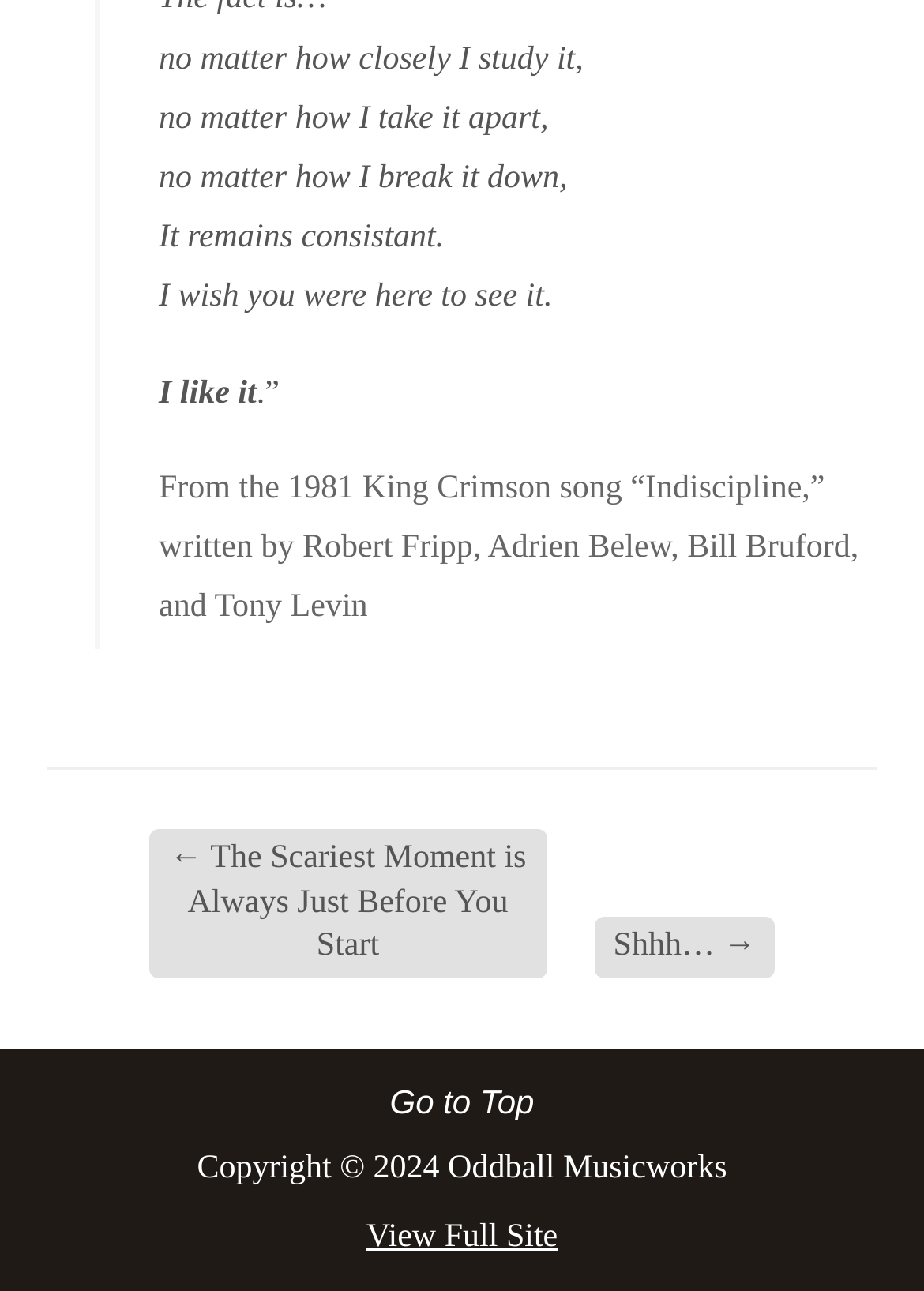Identify the bounding box coordinates of the HTML element based on this description: "Go to Top".

[0.051, 0.84, 0.949, 0.866]